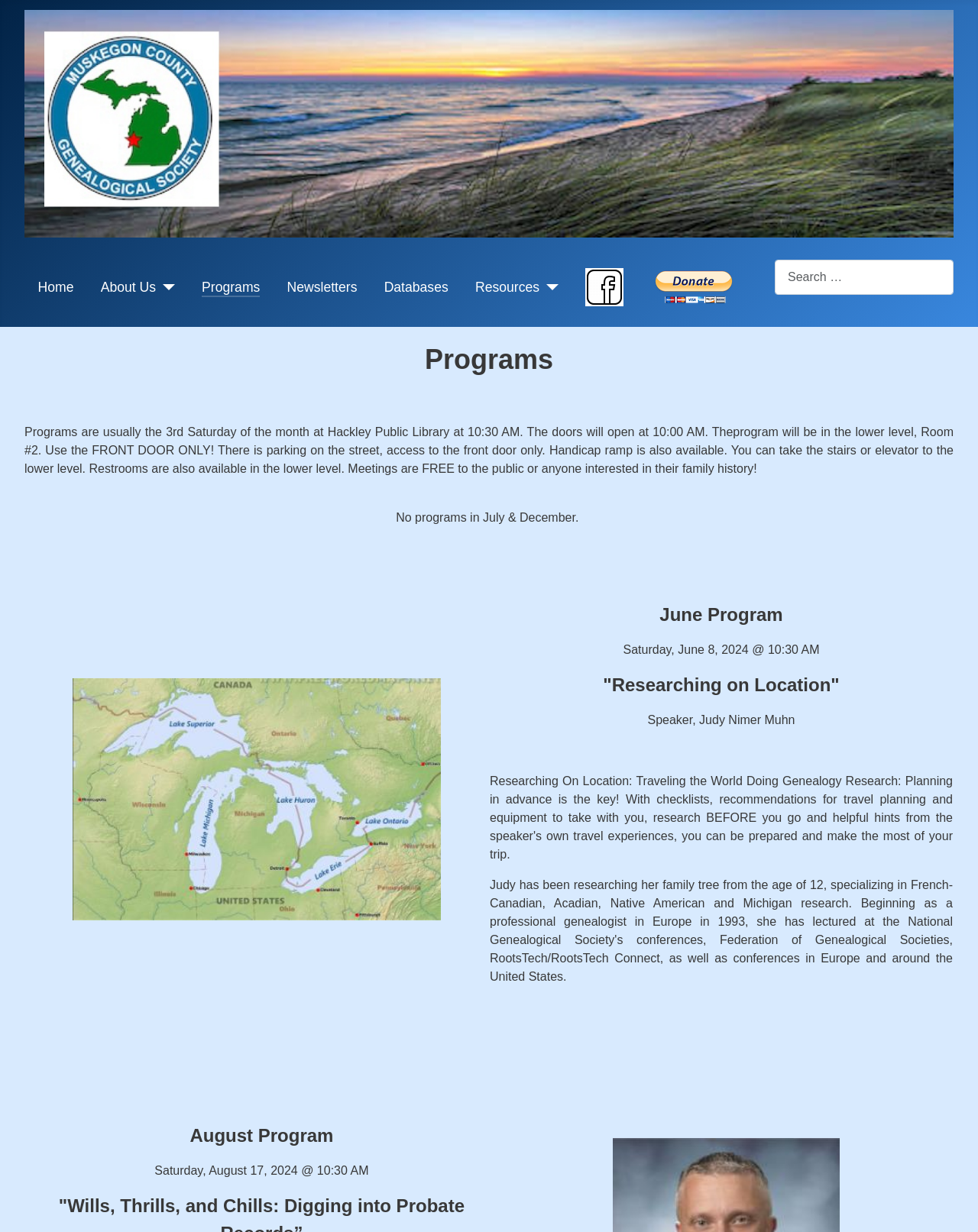Please determine the bounding box coordinates of the element's region to click for the following instruction: "View the Facebook page".

[0.598, 0.218, 0.638, 0.249]